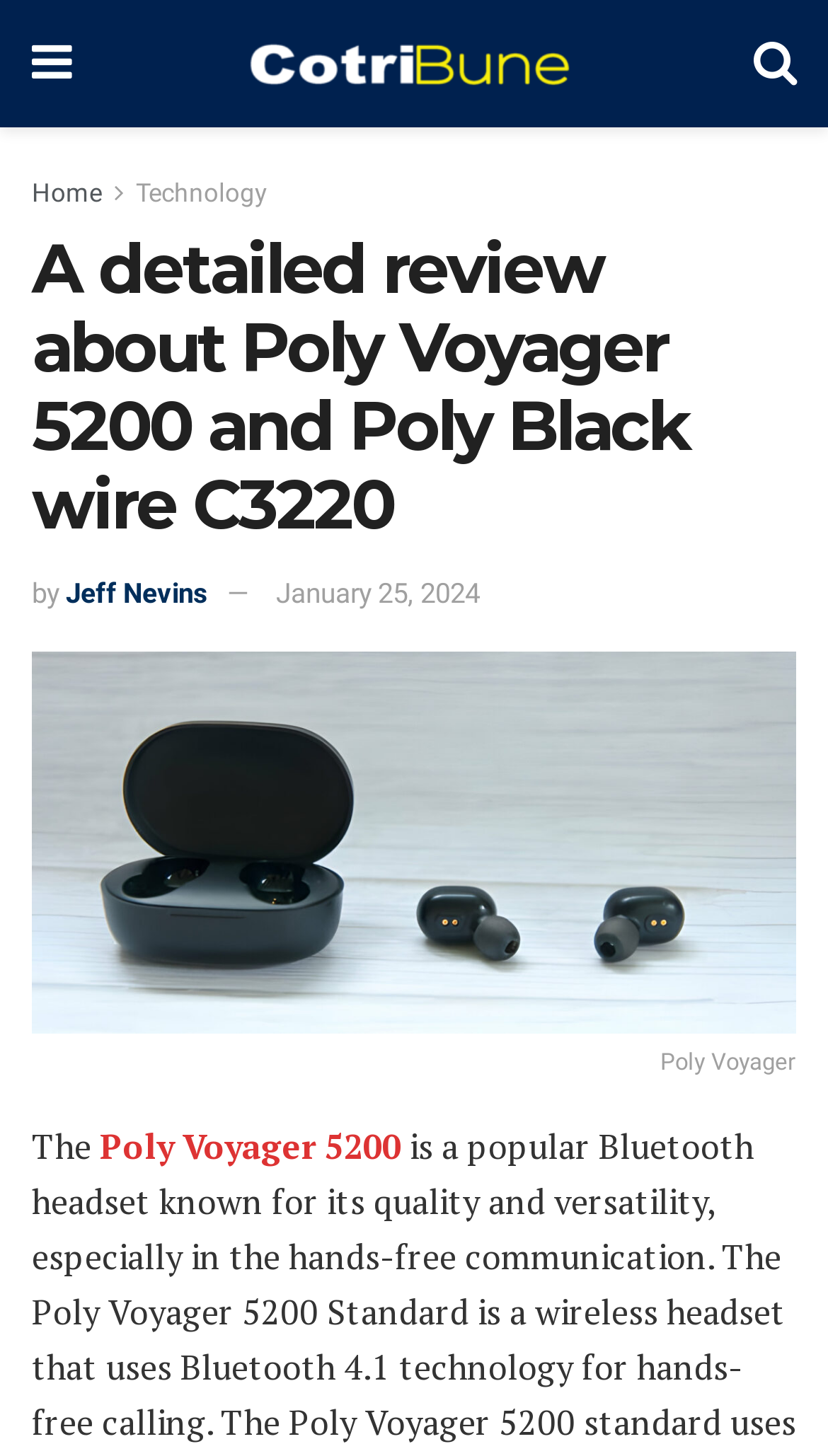Answer this question in one word or a short phrase: How many images are on the webpage?

2